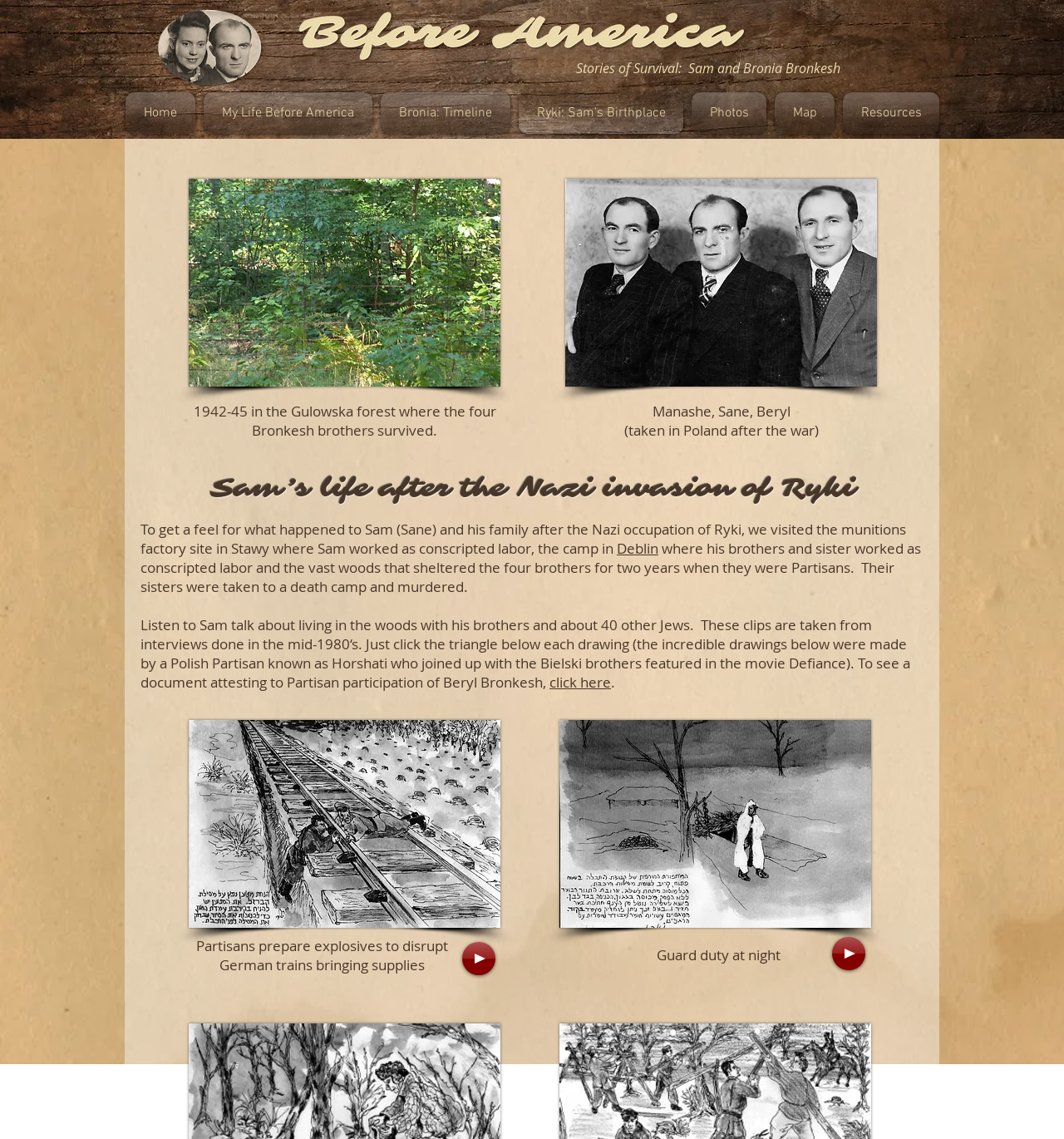How many brothers did Sam have?
Observe the image and answer the question with a one-word or short phrase response.

Four